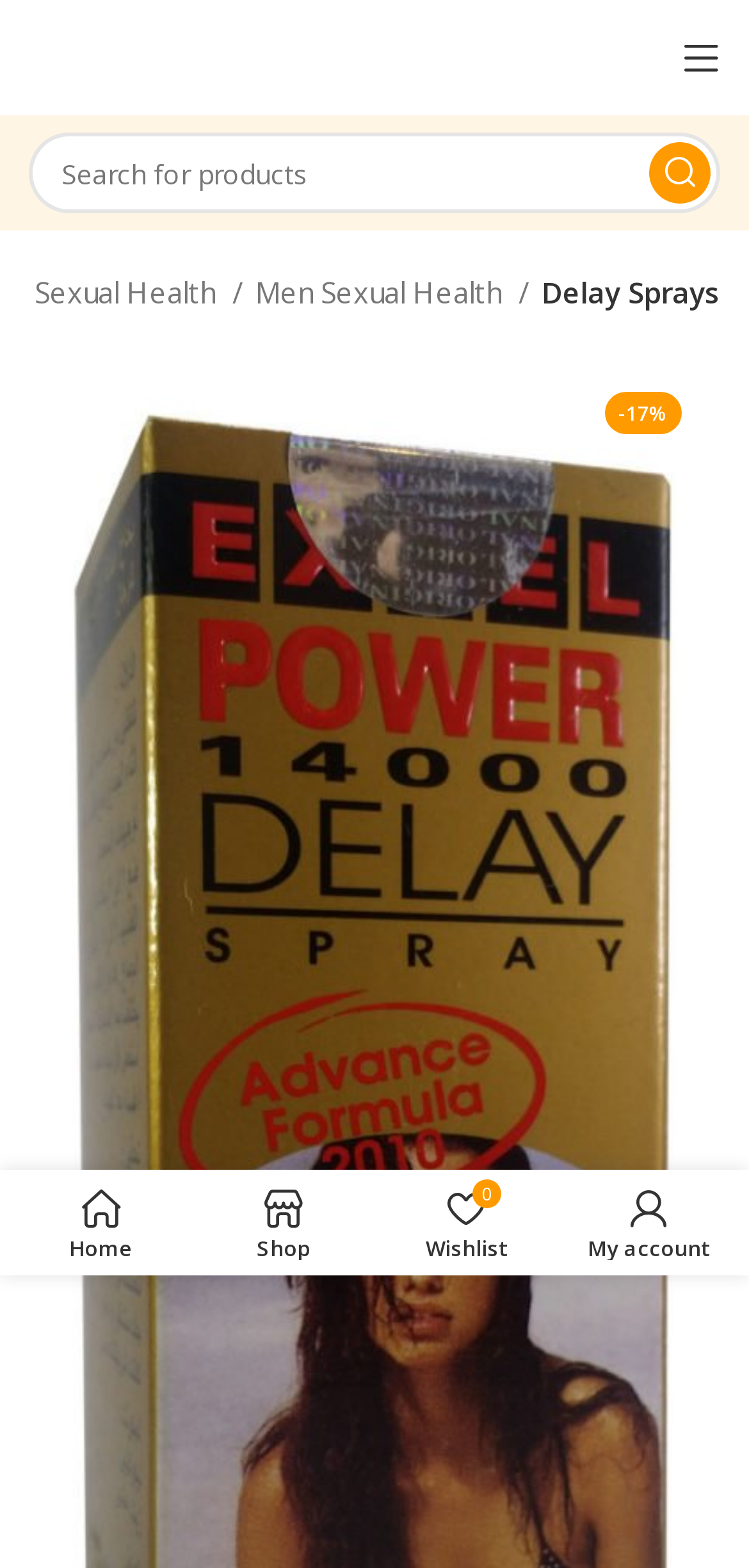What is the purpose of the textbox at the top of the page?
Answer with a single word or phrase, using the screenshot for reference.

Search